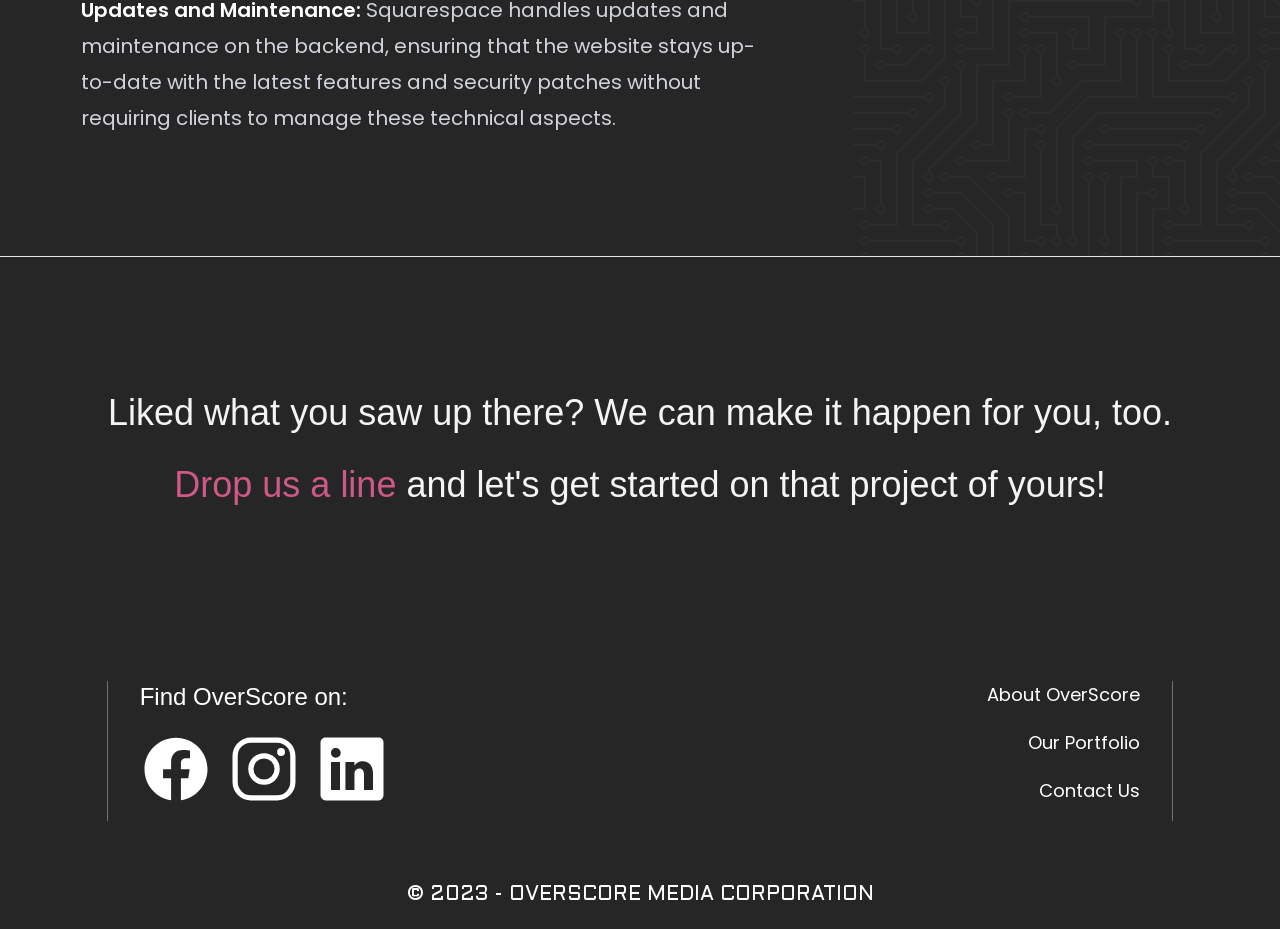Specify the bounding box coordinates of the area that needs to be clicked to achieve the following instruction: "Contact Us".

[0.812, 0.836, 0.891, 0.866]